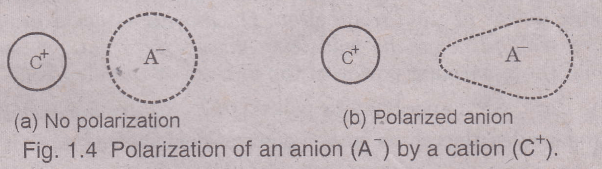Examine the image carefully and respond to the question with a detailed answer: 
What is the result of the cation's influence on the anion?

The cation's influence on the anion results in an elongated electron cloud, which is shown on the right side of the image, labeled as (b). This distortion signifies a stronger electrostatic attraction at closer proximity, demonstrating how the cation can distort the charge distribution of the anion.